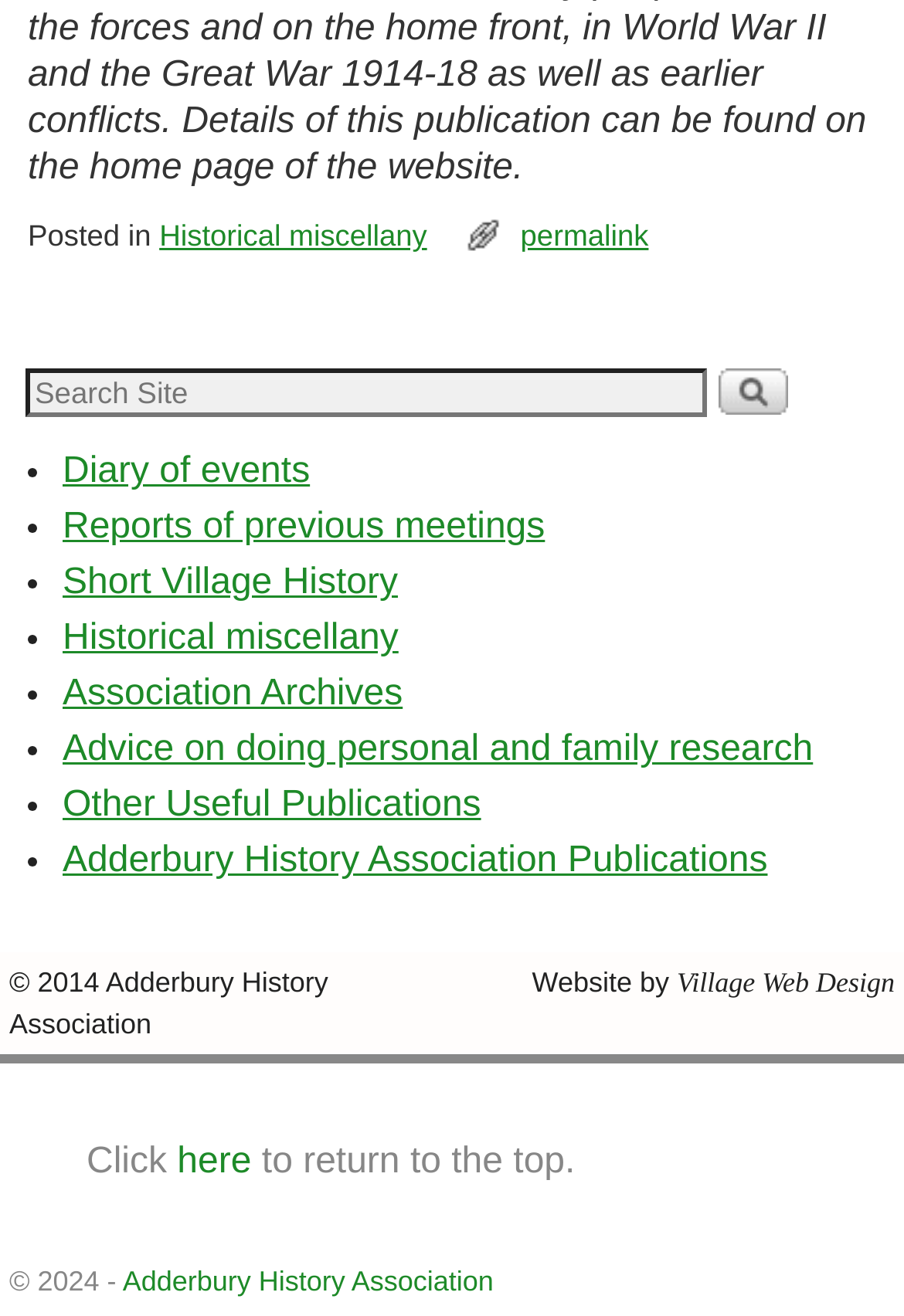Indicate the bounding box coordinates of the clickable region to achieve the following instruction: "Read Diary of events."

[0.069, 0.344, 0.343, 0.374]